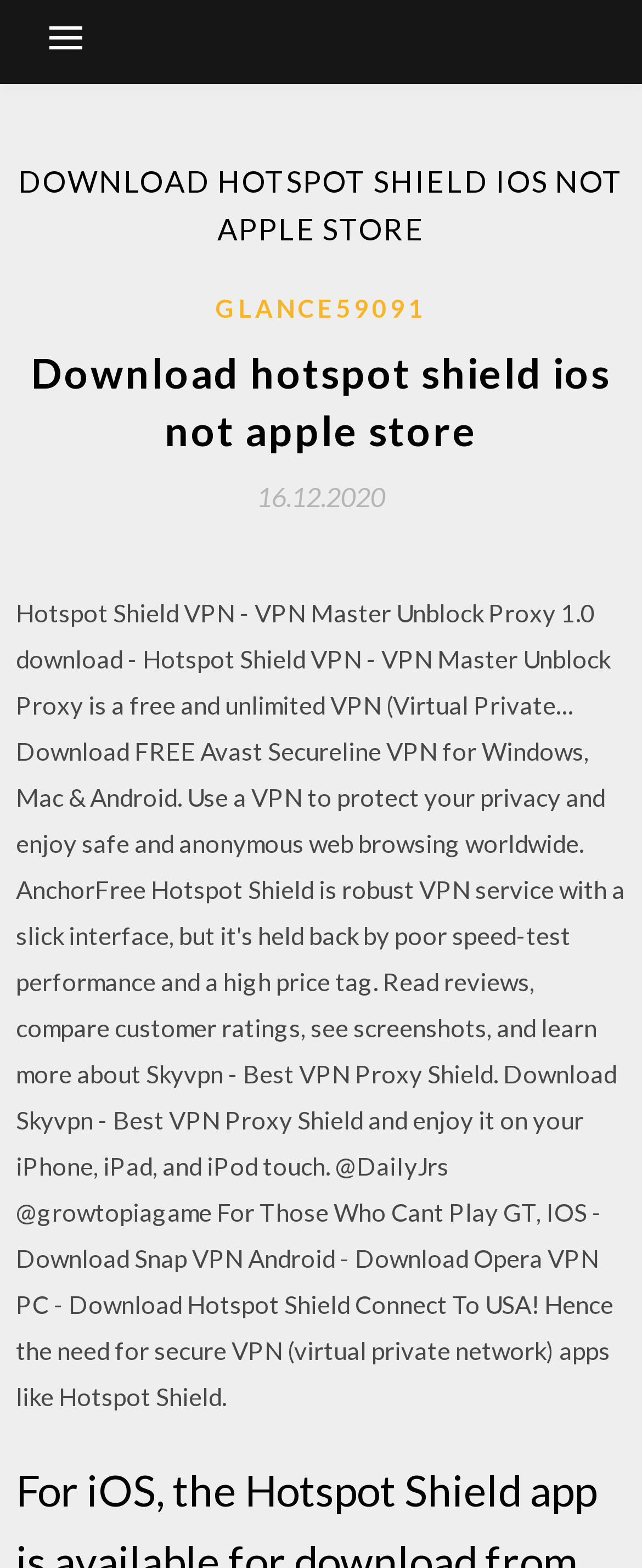From the element description 16.12.202016.12.2020, predict the bounding box coordinates of the UI element. The coordinates must be specified in the format (top-left x, top-left y, bottom-right x, bottom-right y) and should be within the 0 to 1 range.

[0.4, 0.308, 0.6, 0.326]